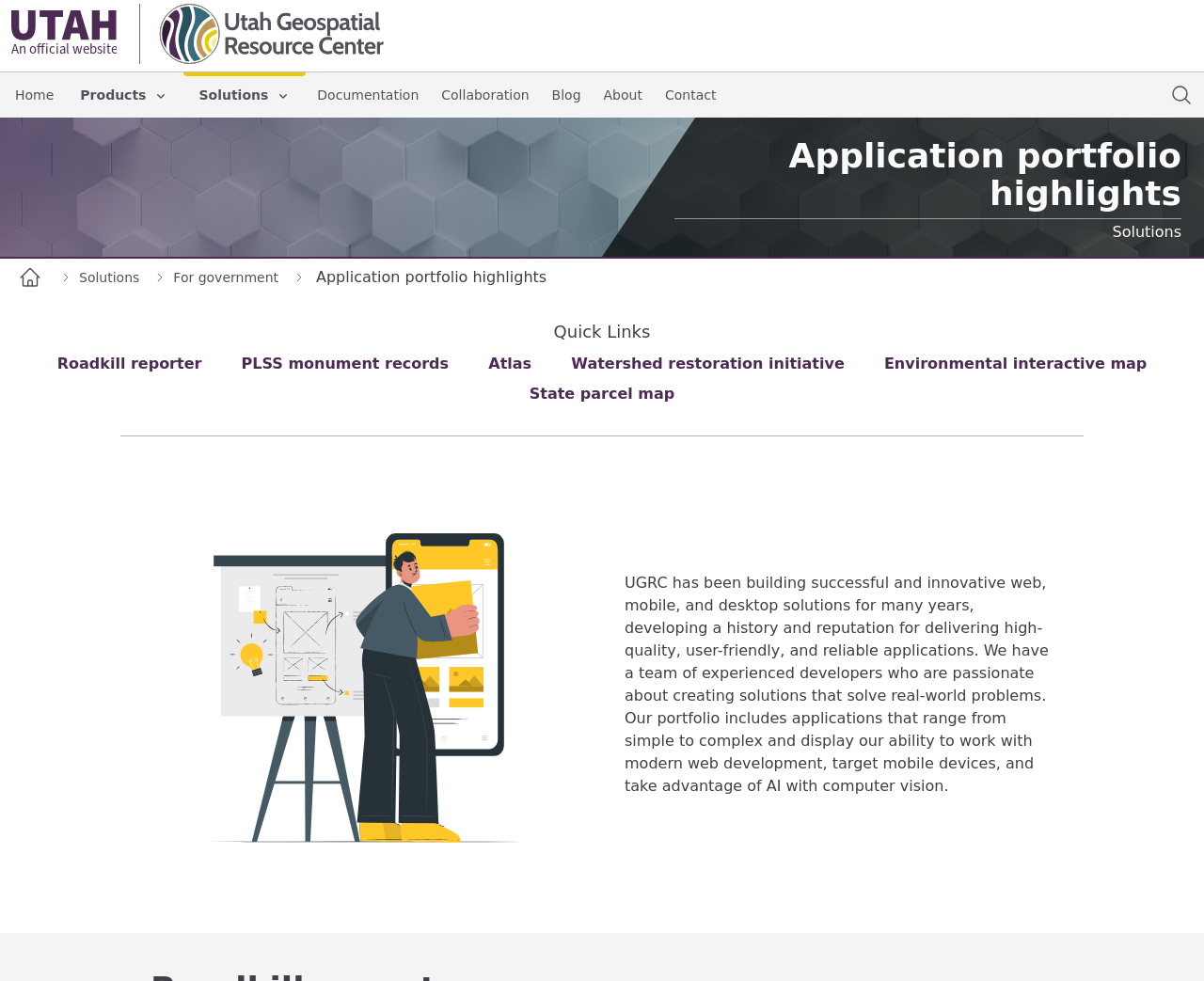Refer to the screenshot and answer the following question in detail:
What is depicted in the image?

The image description 'a person with a prototype on an easel and the app partially built on a phone' suggests that the image depicts a person with a prototype, which is likely related to the application development process.